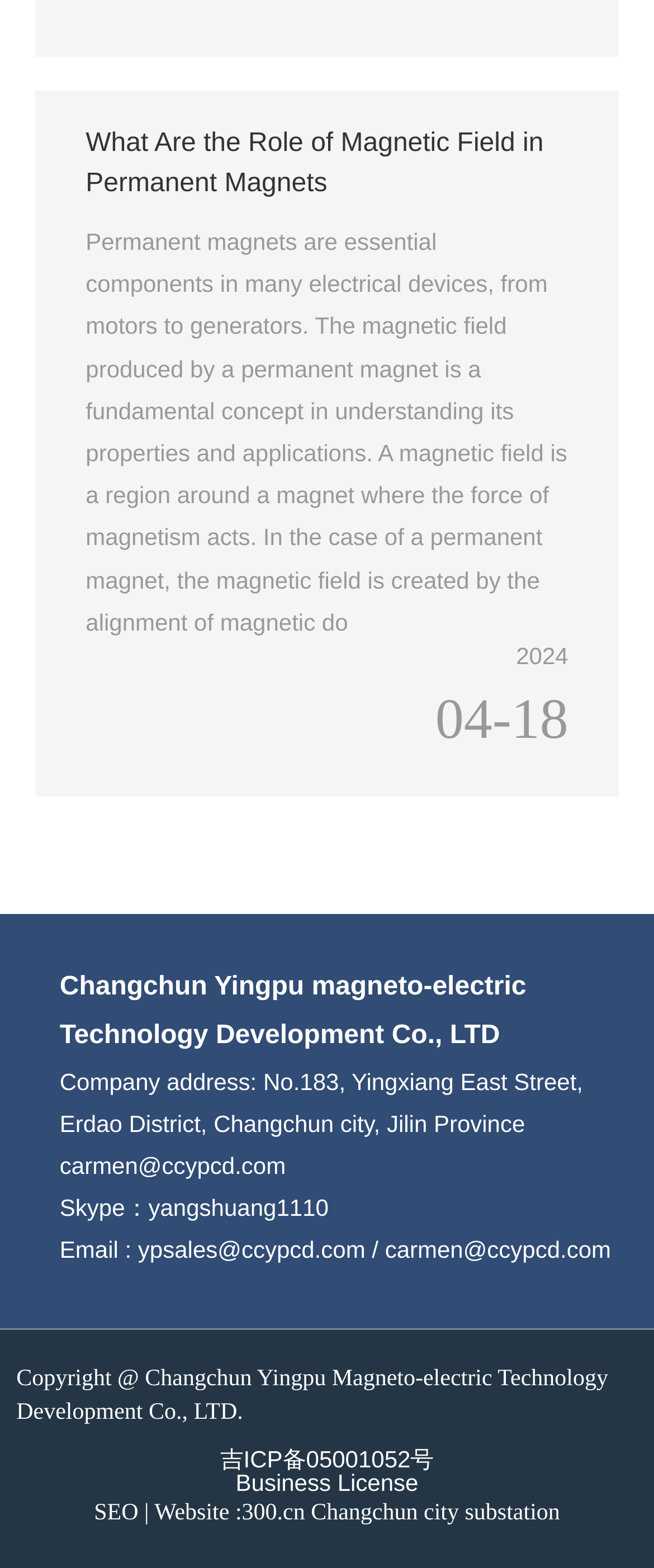Identify the bounding box coordinates of the section that should be clicked to achieve the task described: "Click the link to learn about the role of magnetic fields in permanent magnets".

[0.131, 0.082, 0.831, 0.126]